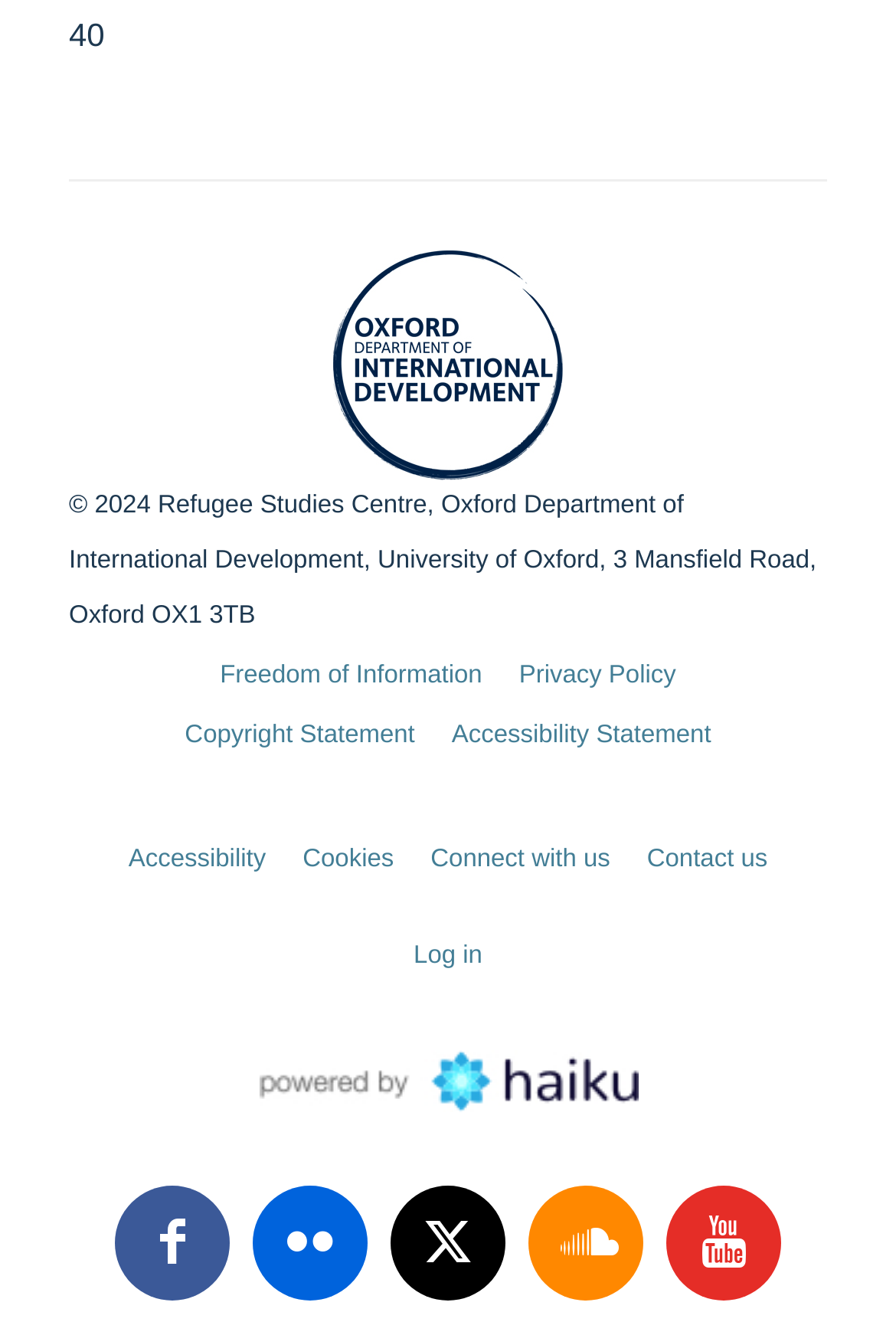Please predict the bounding box coordinates (top-left x, top-left y, bottom-right x, bottom-right y) for the UI element in the screenshot that fits the description: Me on iNaturalist

None